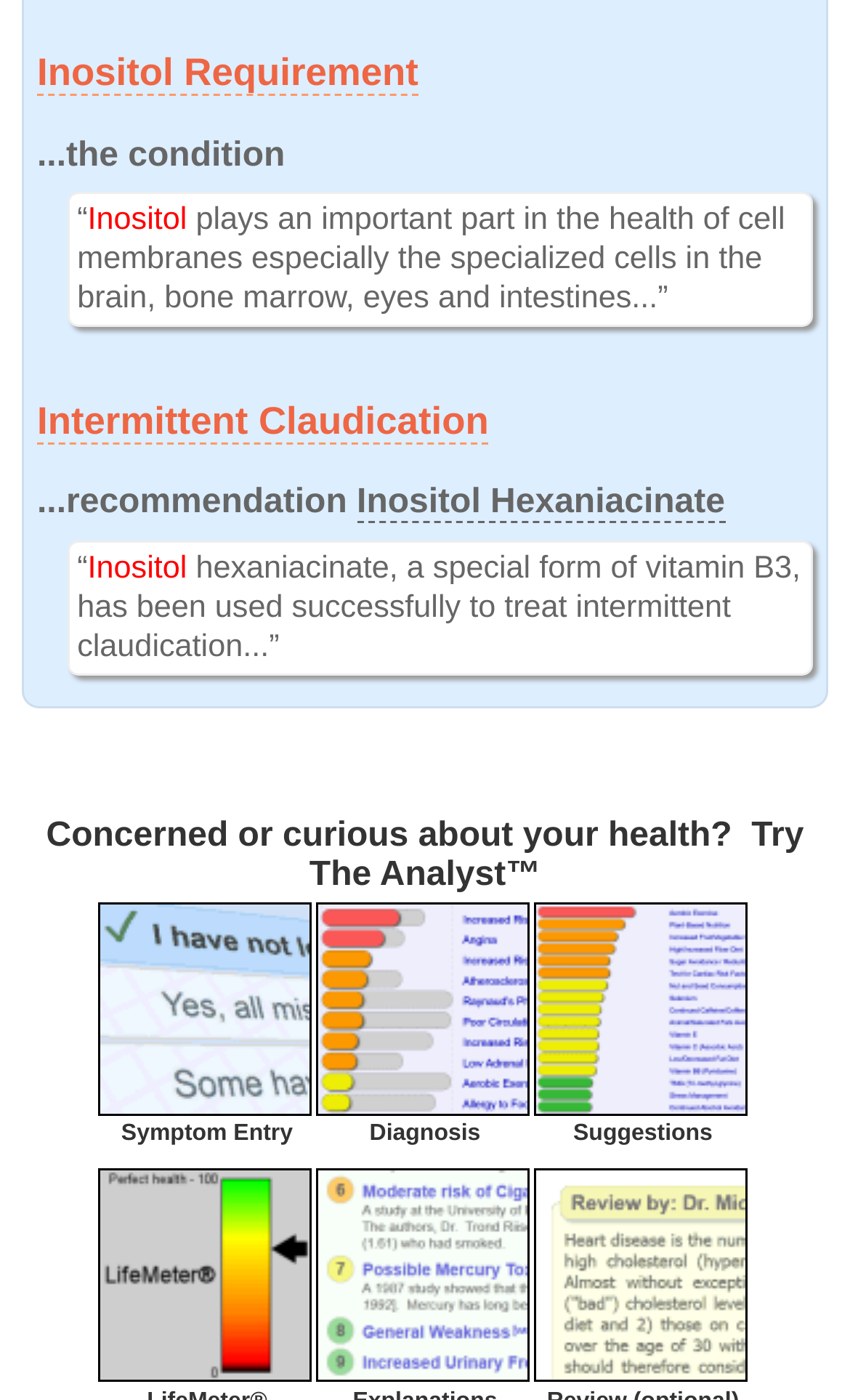Based on the provided description, "parent_node: Symptom Entry", find the bounding box of the corresponding UI element in the screenshot.

[0.115, 0.784, 0.372, 0.803]